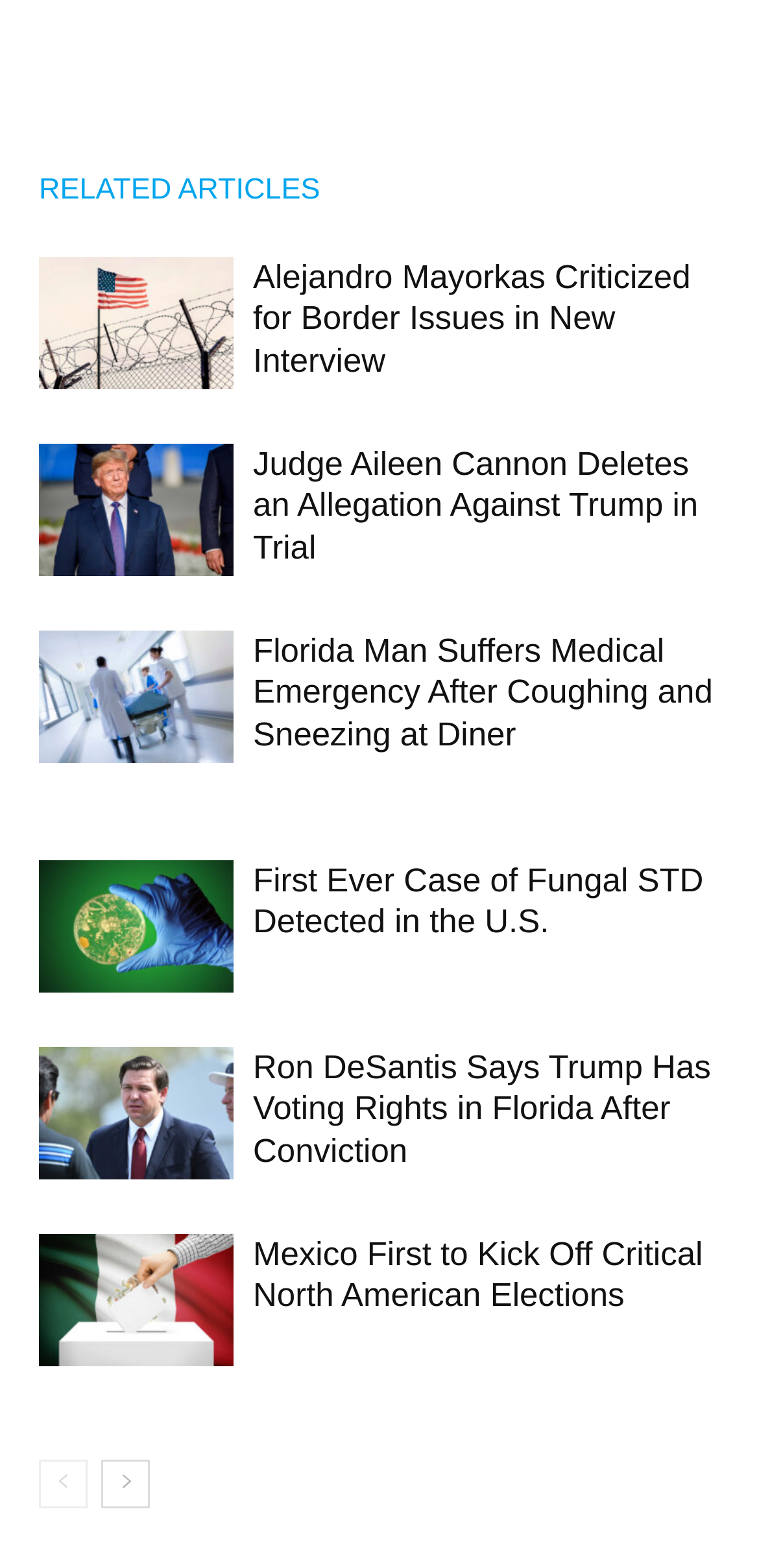Find and indicate the bounding box coordinates of the region you should select to follow the given instruction: "Read article about Ron DeSantis".

[0.051, 0.667, 0.308, 0.753]